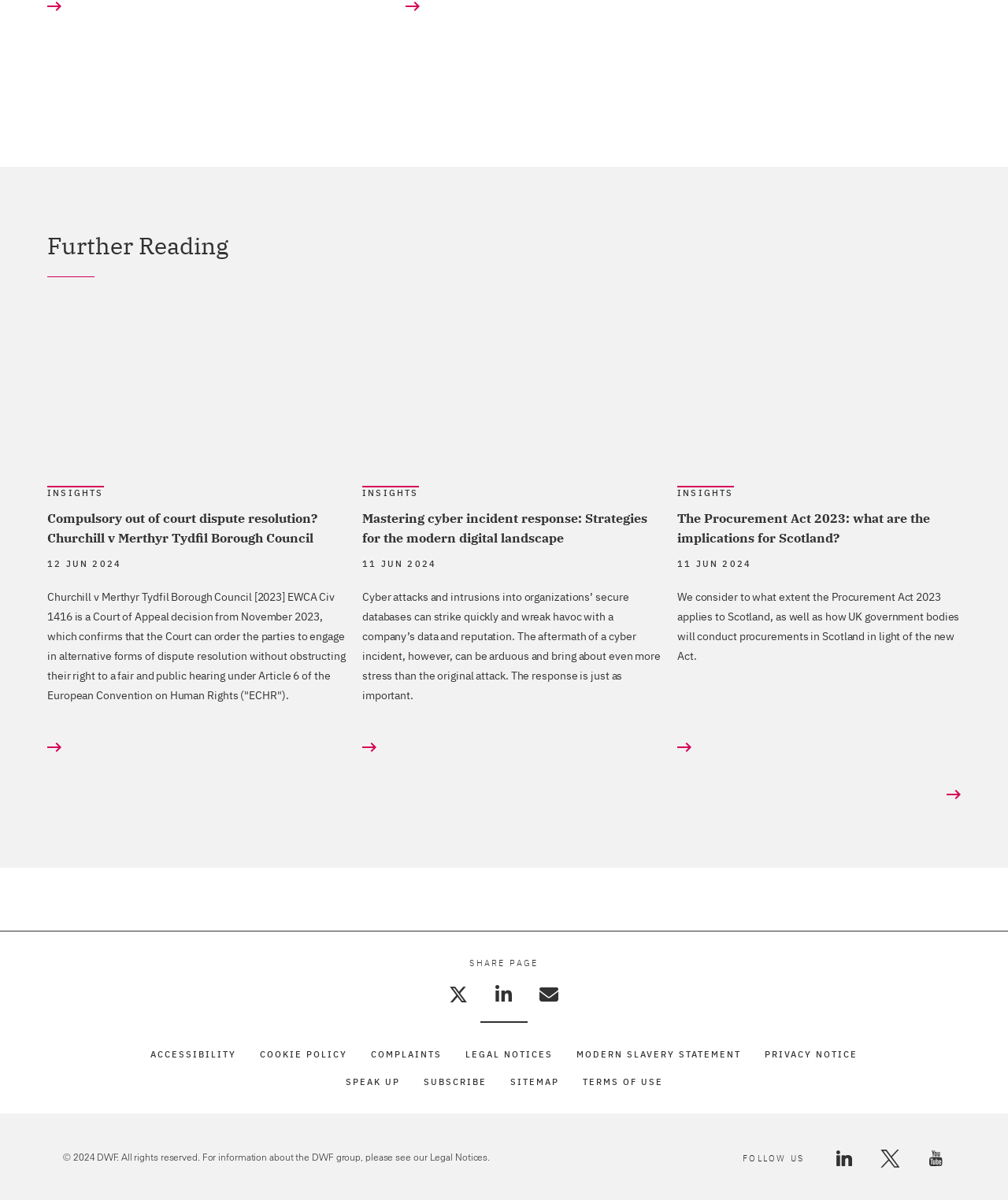Locate the coordinates of the bounding box for the clickable region that fulfills this instruction: "Read the 'Churchill v Merthyr Tydfil Borough Council [2023] EWCA Civ 1416 is a Court of Appeal decision...' article".

[0.047, 0.492, 0.343, 0.585]